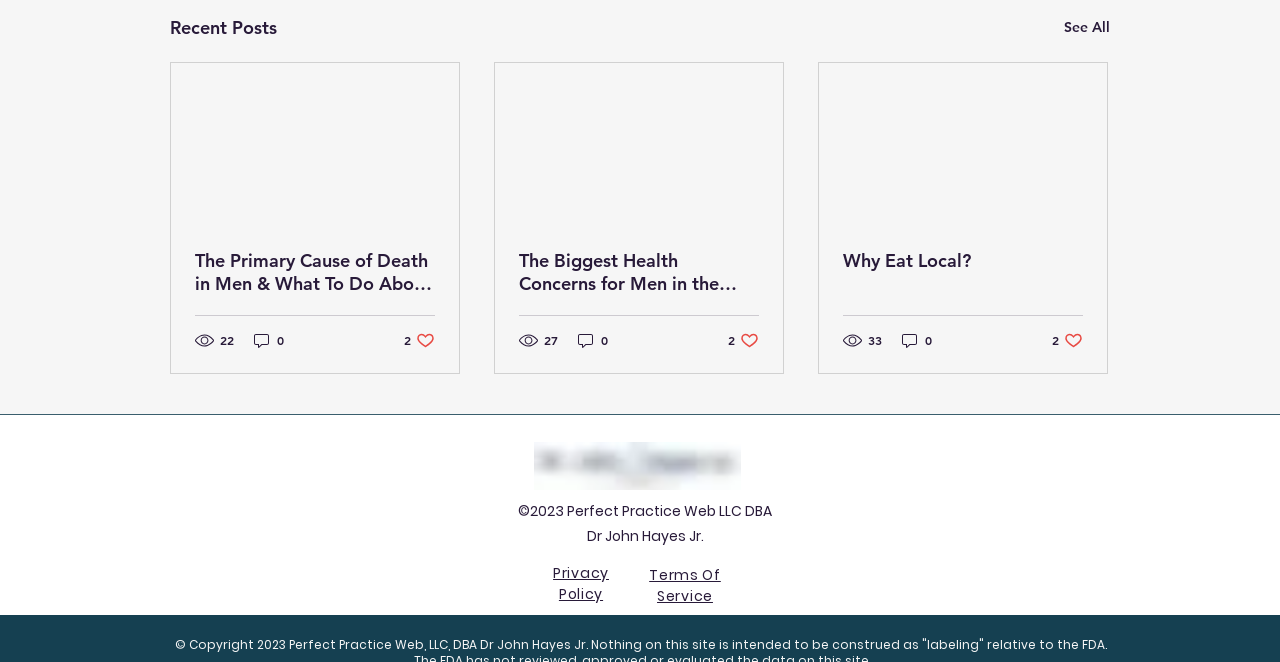Determine the bounding box coordinates of the clickable element to complete this instruction: "Click on the 'See All' link". Provide the coordinates in the format of four float numbers between 0 and 1, [left, top, right, bottom].

[0.831, 0.02, 0.867, 0.064]